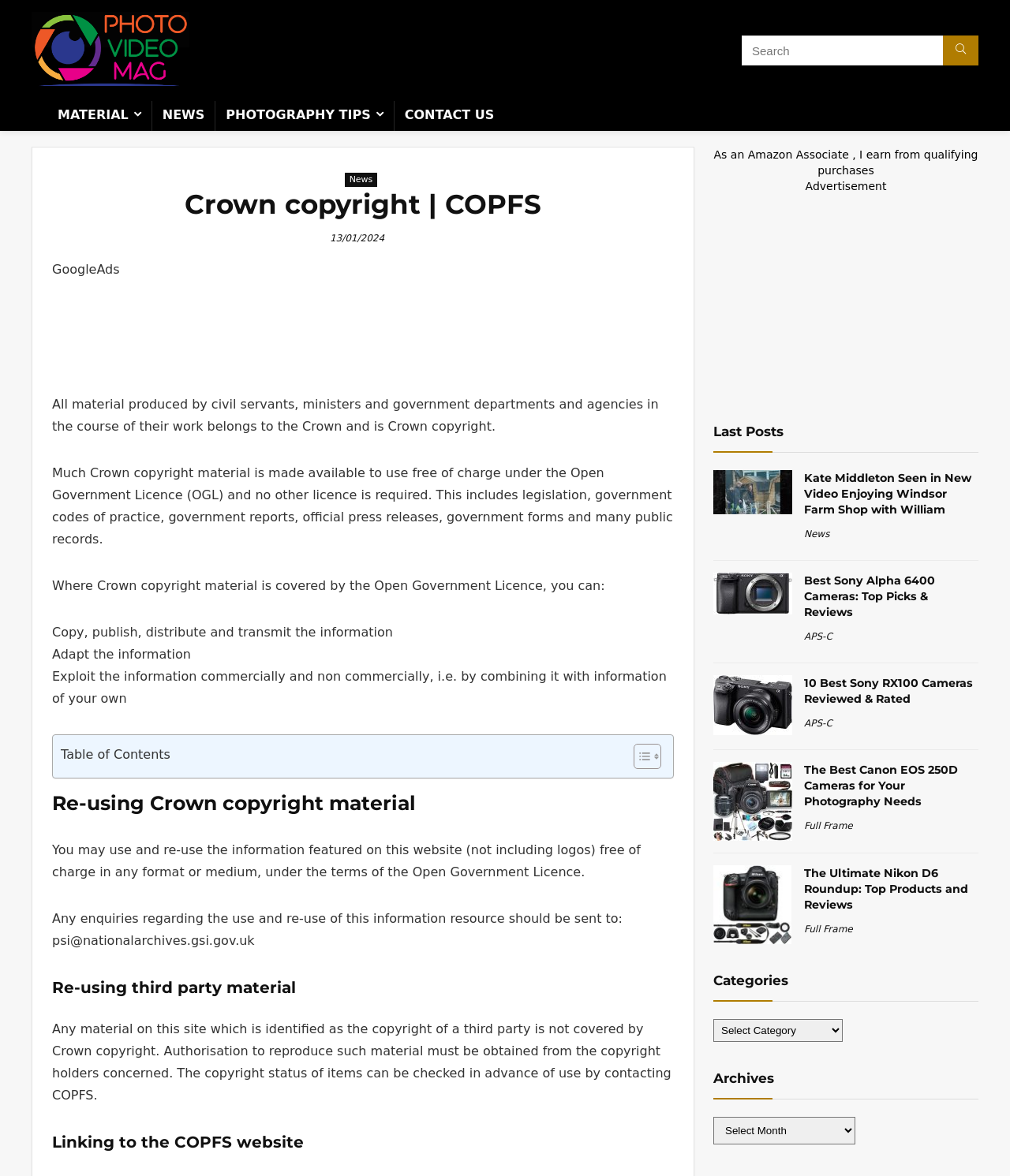Please provide a comprehensive answer to the question based on the screenshot: What is the contact email for enquiries about re-using information?

The website provides an email address, psi@nationalarchives.gsi.gov.uk, for enquiries regarding the use and re-use of the information featured on the website.